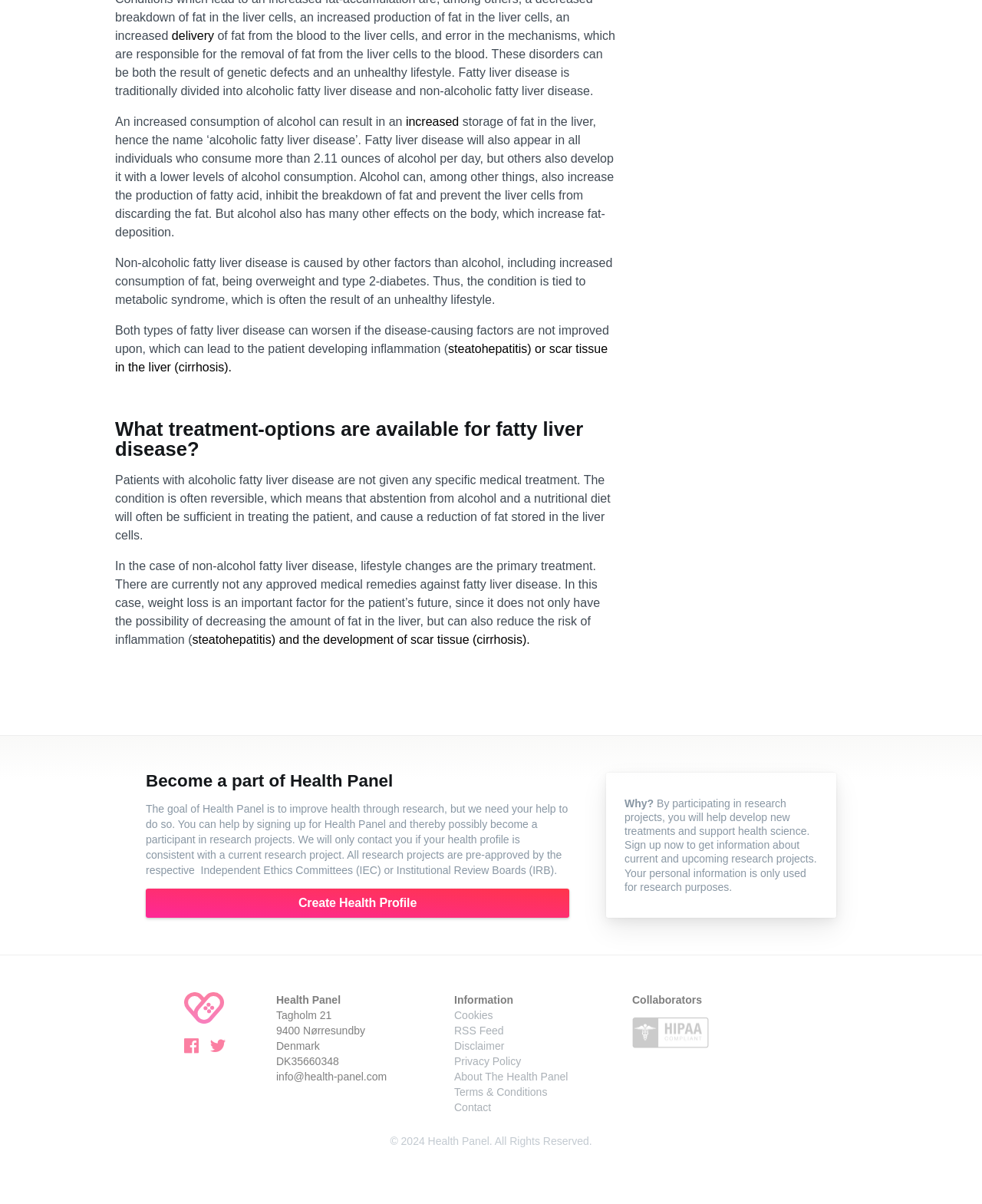Given the description "Privacy Policy", determine the bounding box of the corresponding UI element.

[0.462, 0.876, 0.531, 0.886]